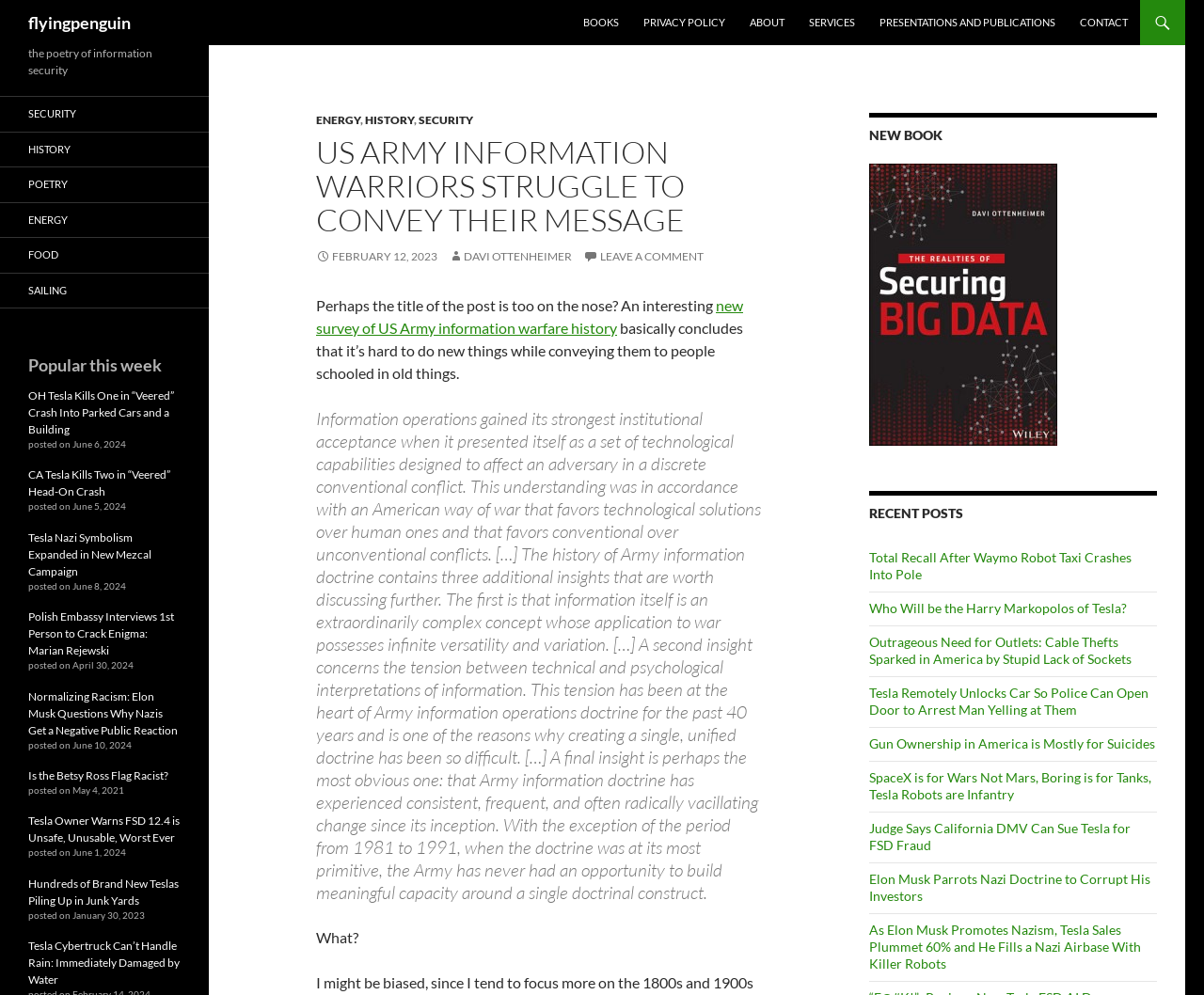Give the bounding box coordinates for the element described by: "Leave a comment".

[0.484, 0.25, 0.584, 0.265]